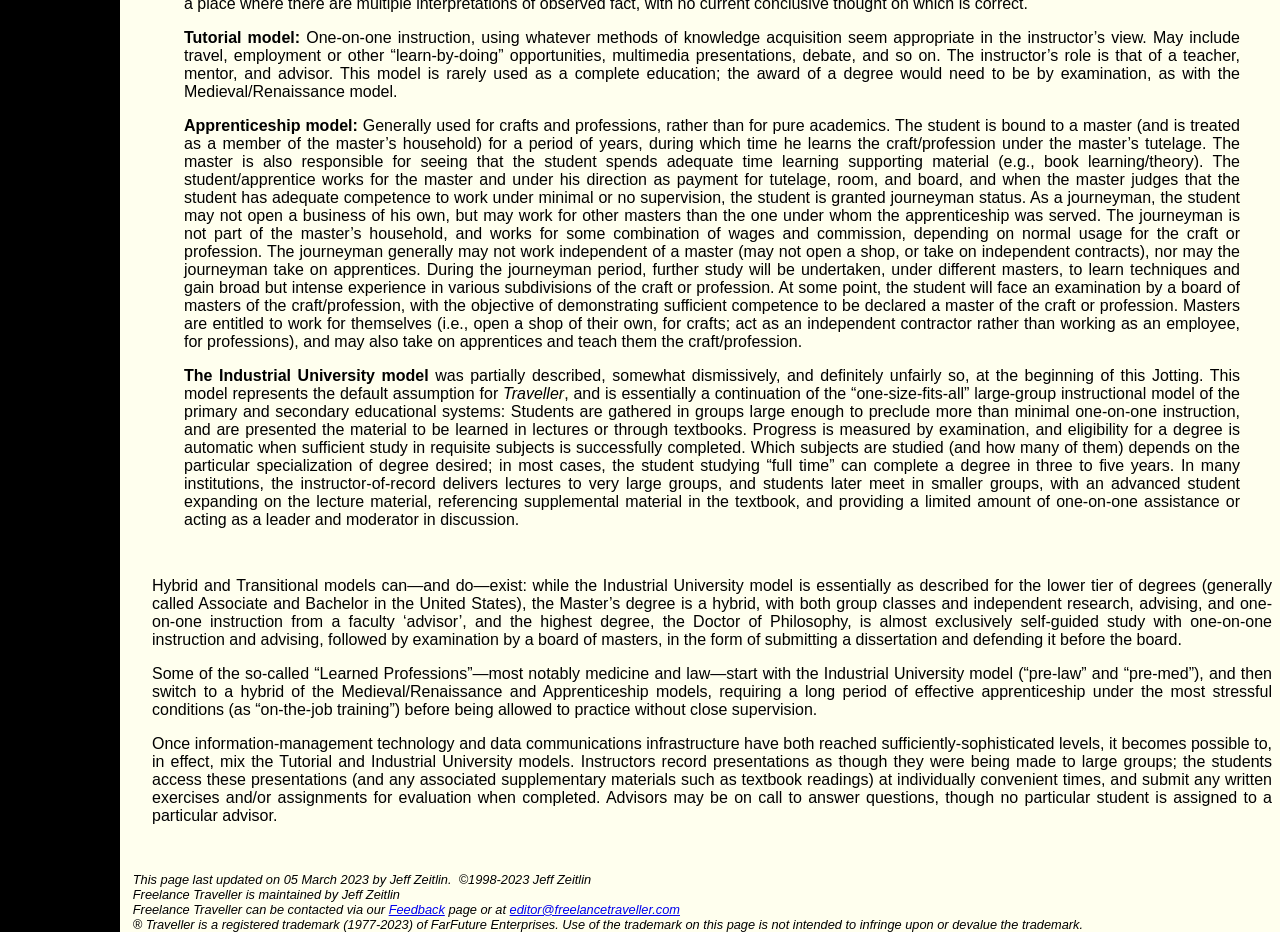Identify the bounding box of the HTML element described as: "Feedback".

[0.304, 0.968, 0.348, 0.984]